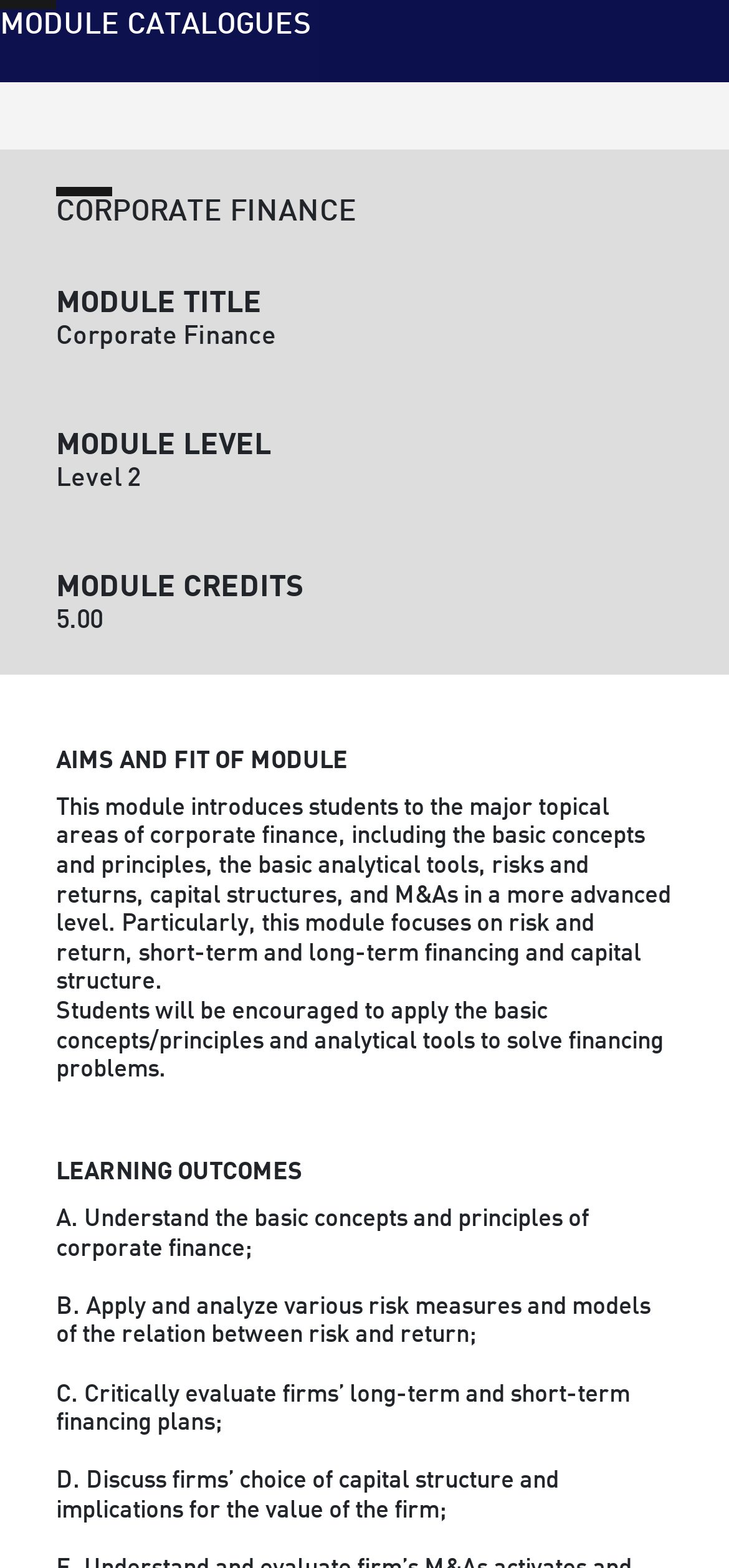Provide a single word or phrase answer to the question: 
What is the focus of the module?

Risk and return, short-term and long-term financing and capital structure